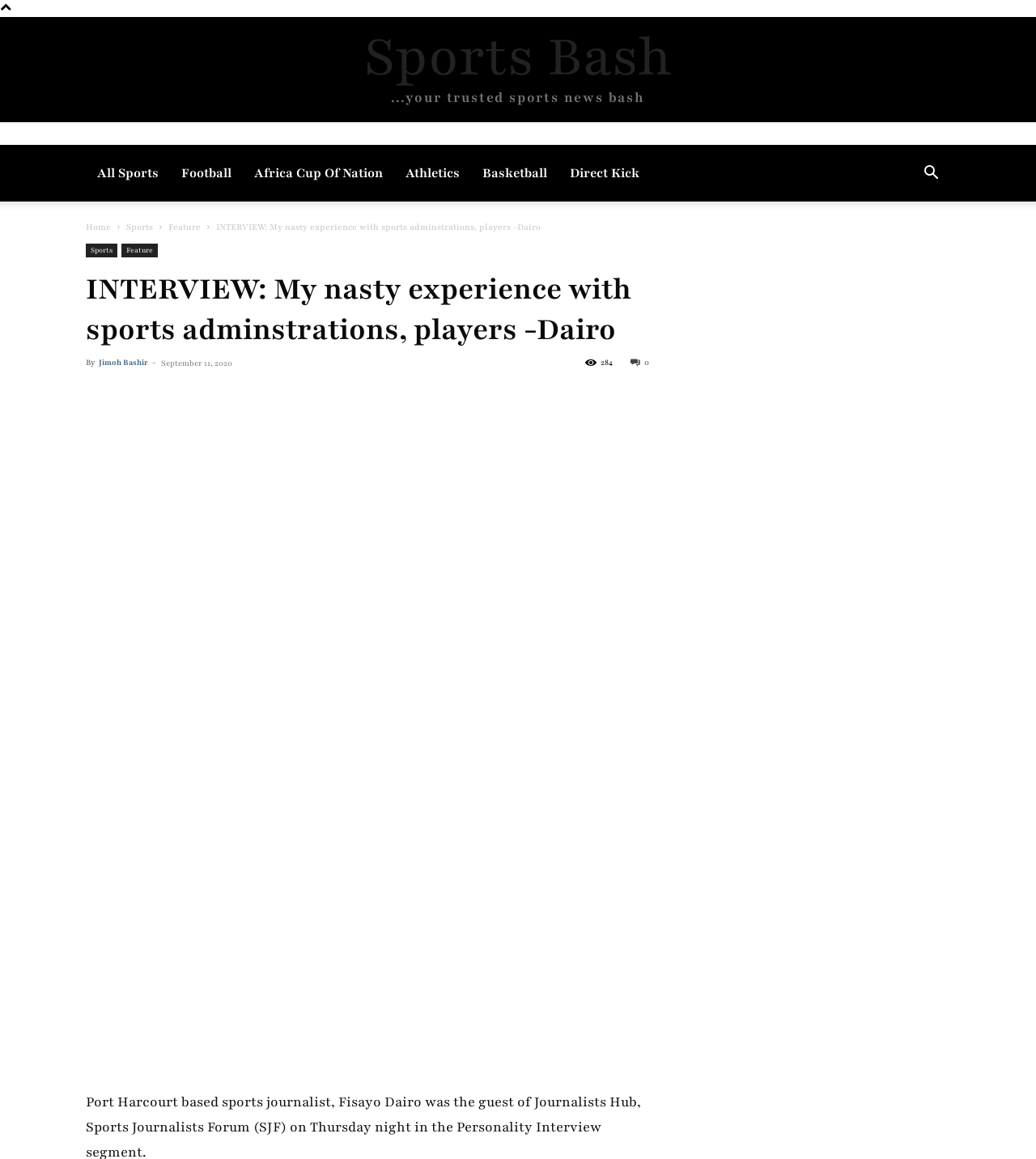How many views does the article have?
Look at the image and provide a detailed response to the question.

I found the answer by looking at the text below the title, which says '284'. This suggests that the article has 284 views.